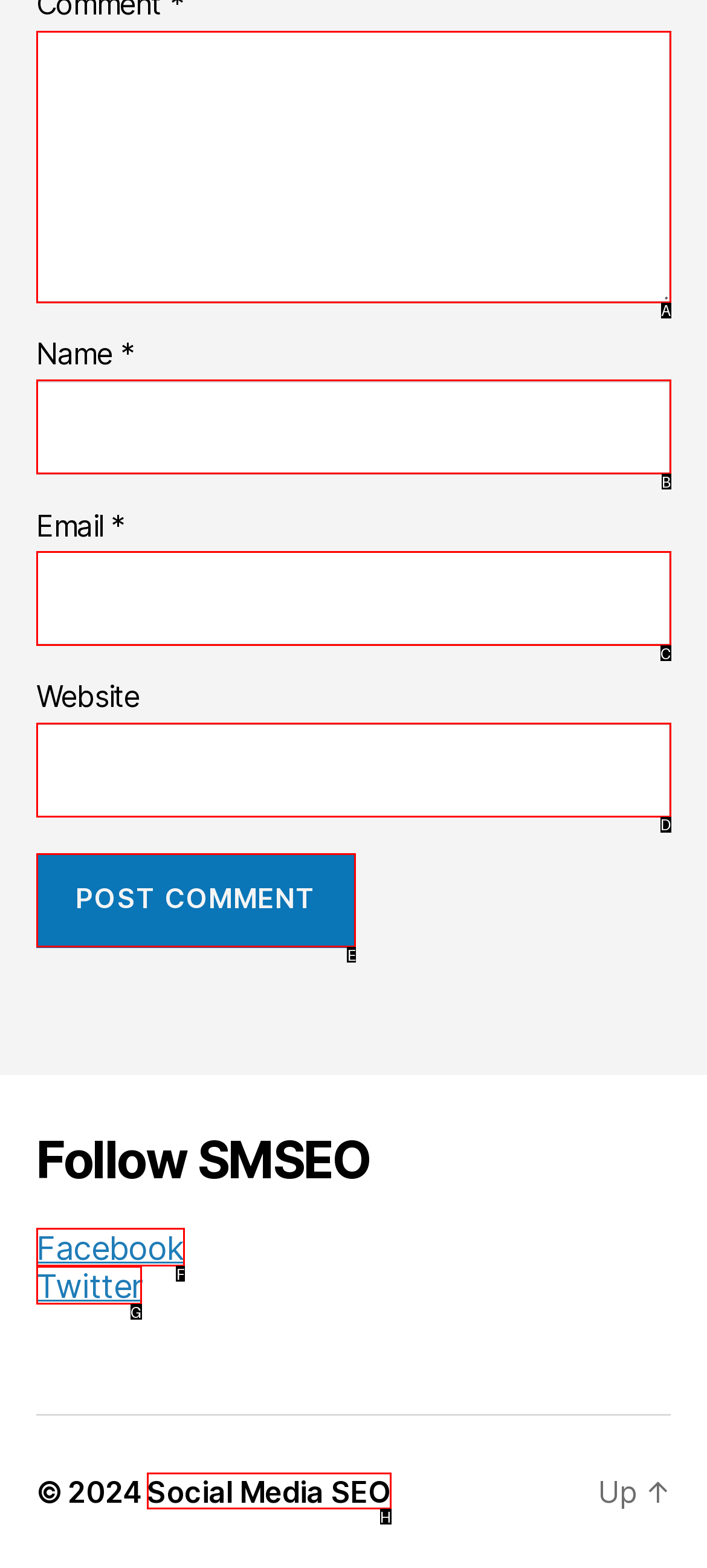Determine which option fits the following description: parent_node: Comment * name="comment"
Answer with the corresponding option's letter directly.

A